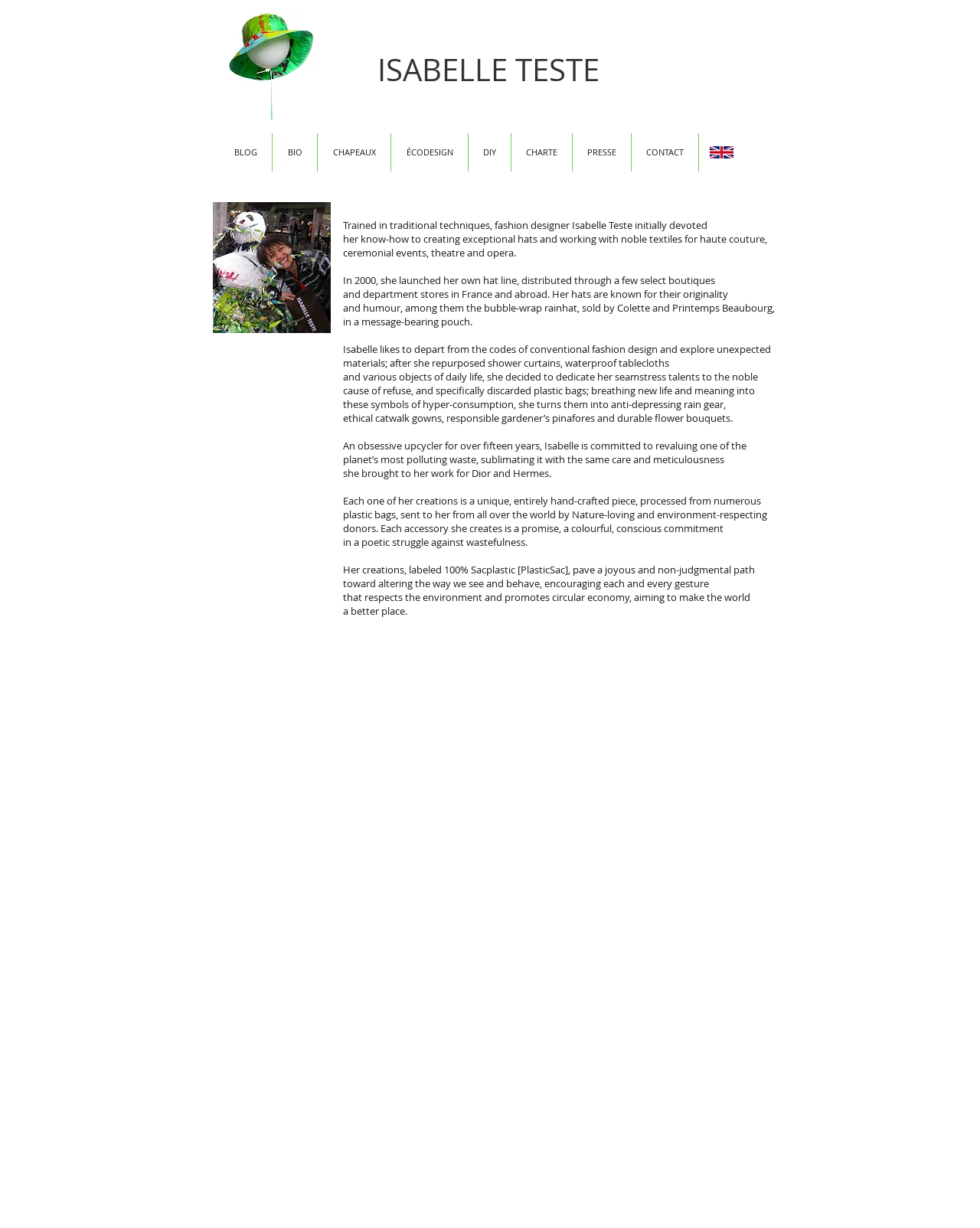What is unique about Isabelle Teste's creations?
Based on the image, answer the question in a detailed manner.

According to the webpage, Isabelle Teste is an obsessive upcycler who creates unique, entirely hand-crafted pieces from numerous plastic bags sent to her from all over the world by nature-loving and environment-respecting donors.